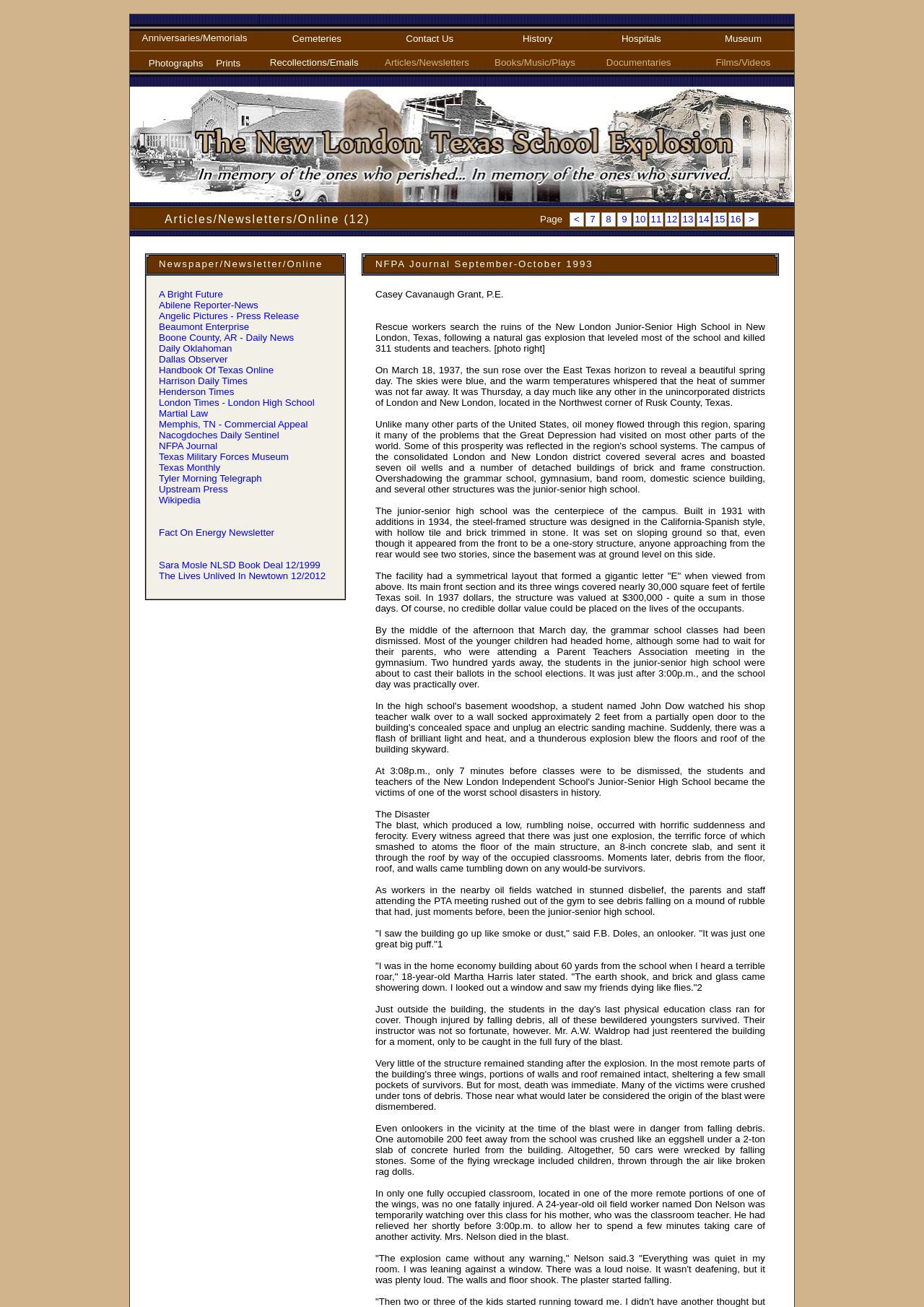Find the UI element described as: "Articles/Newsletters" and predict its bounding box coordinates. Ensure the coordinates are four float numbers between 0 and 1, [left, top, right, bottom].

[0.416, 0.044, 0.514, 0.052]